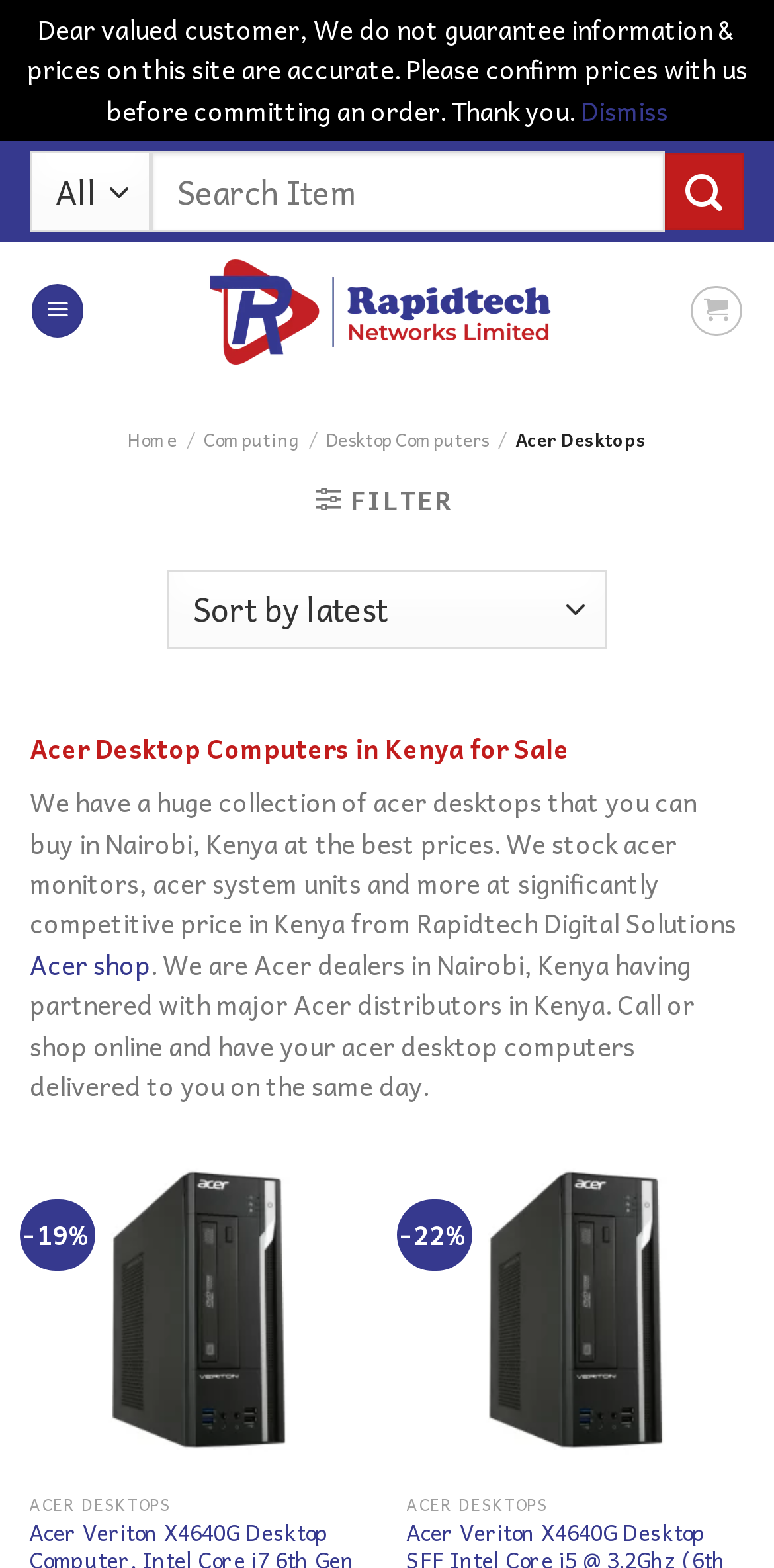Using details from the image, please answer the following question comprehensively:
What is the company name at the top of the page?

The company name 'Rapidtech Digital Solutions' is located at the top of the page, and it is also an image. This is the company that is selling Acer desktop computers on the website.